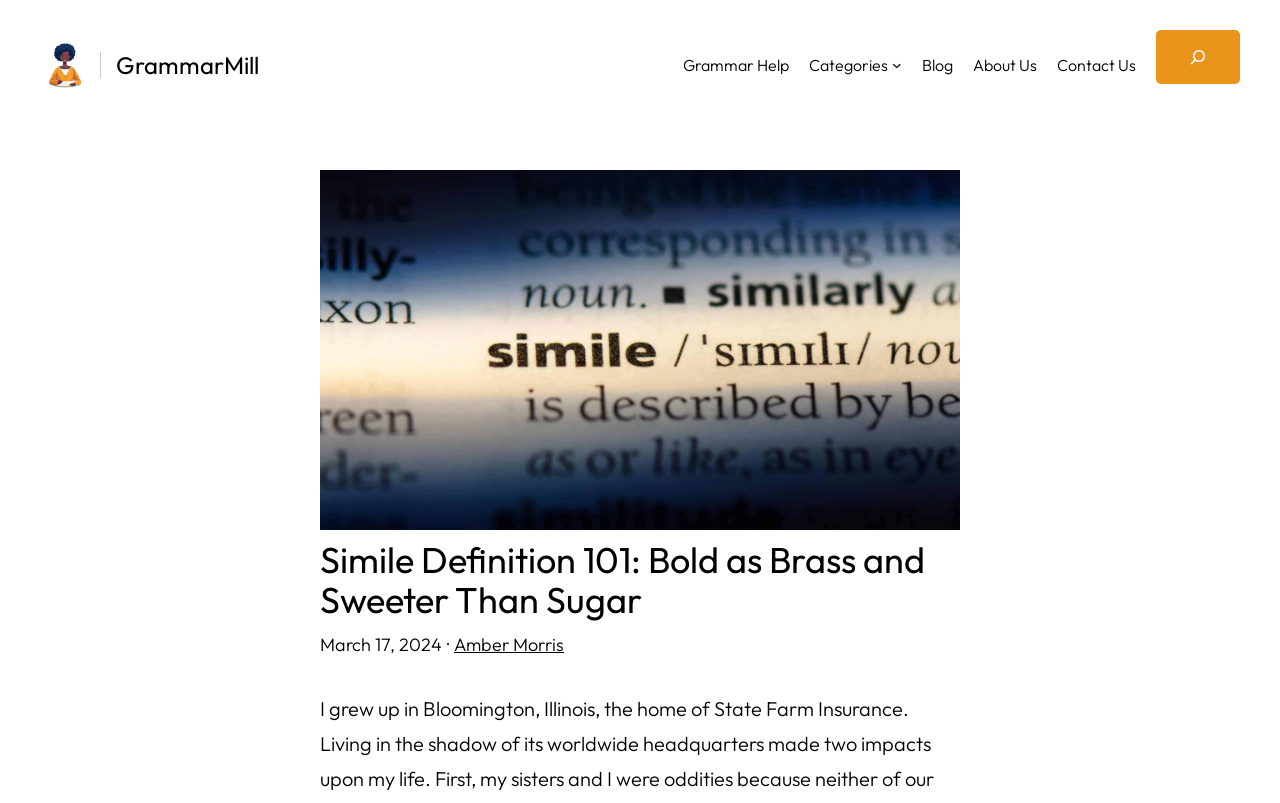Provide the bounding box coordinates for the UI element that is described by this text: "GrammarMill". The coordinates should be in the form of four float numbers between 0 and 1: [left, top, right, bottom].

[0.091, 0.062, 0.202, 0.099]